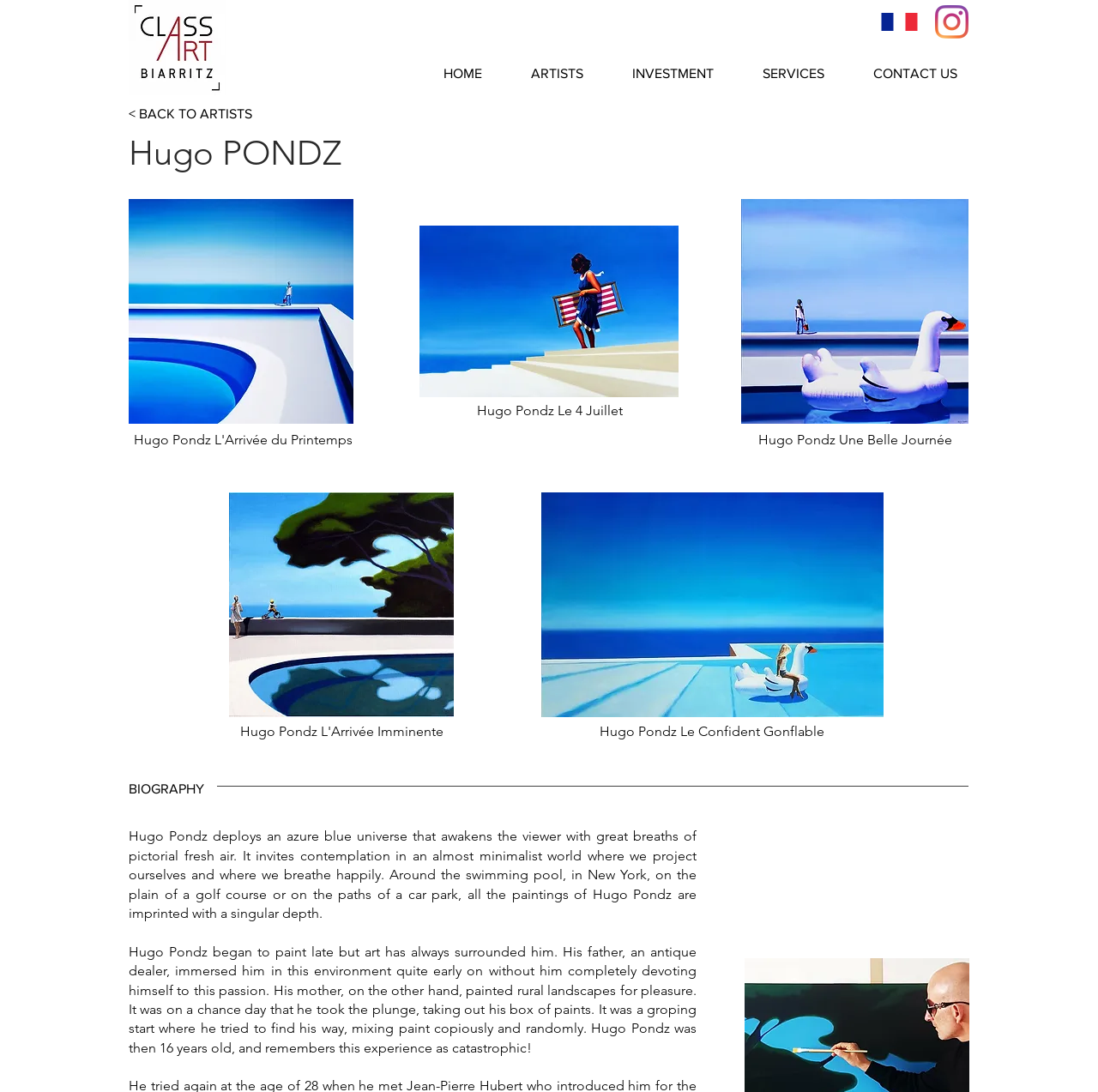How many artworks are displayed on this webpage?
Answer the question with a single word or phrase by looking at the picture.

5